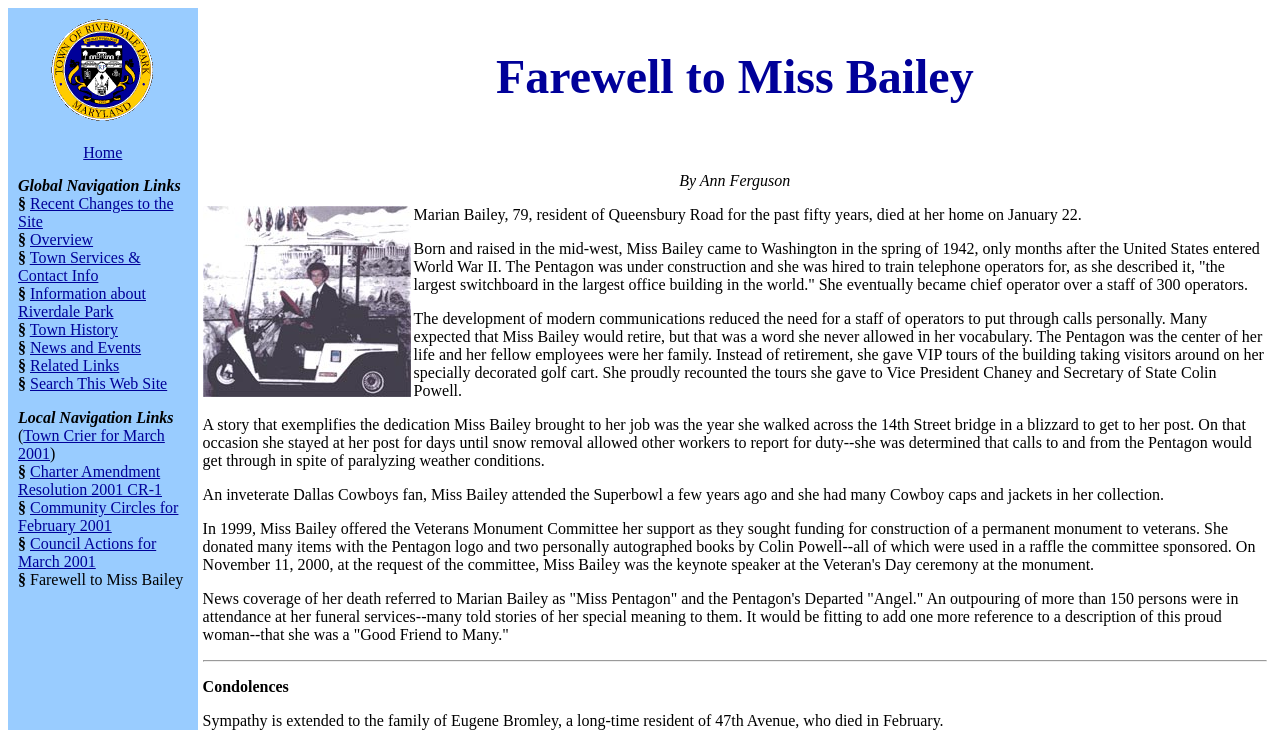Determine the bounding box coordinates for the region that must be clicked to execute the following instruction: "Read the Farewell to Miss Bailey article".

[0.158, 0.068, 0.99, 0.143]